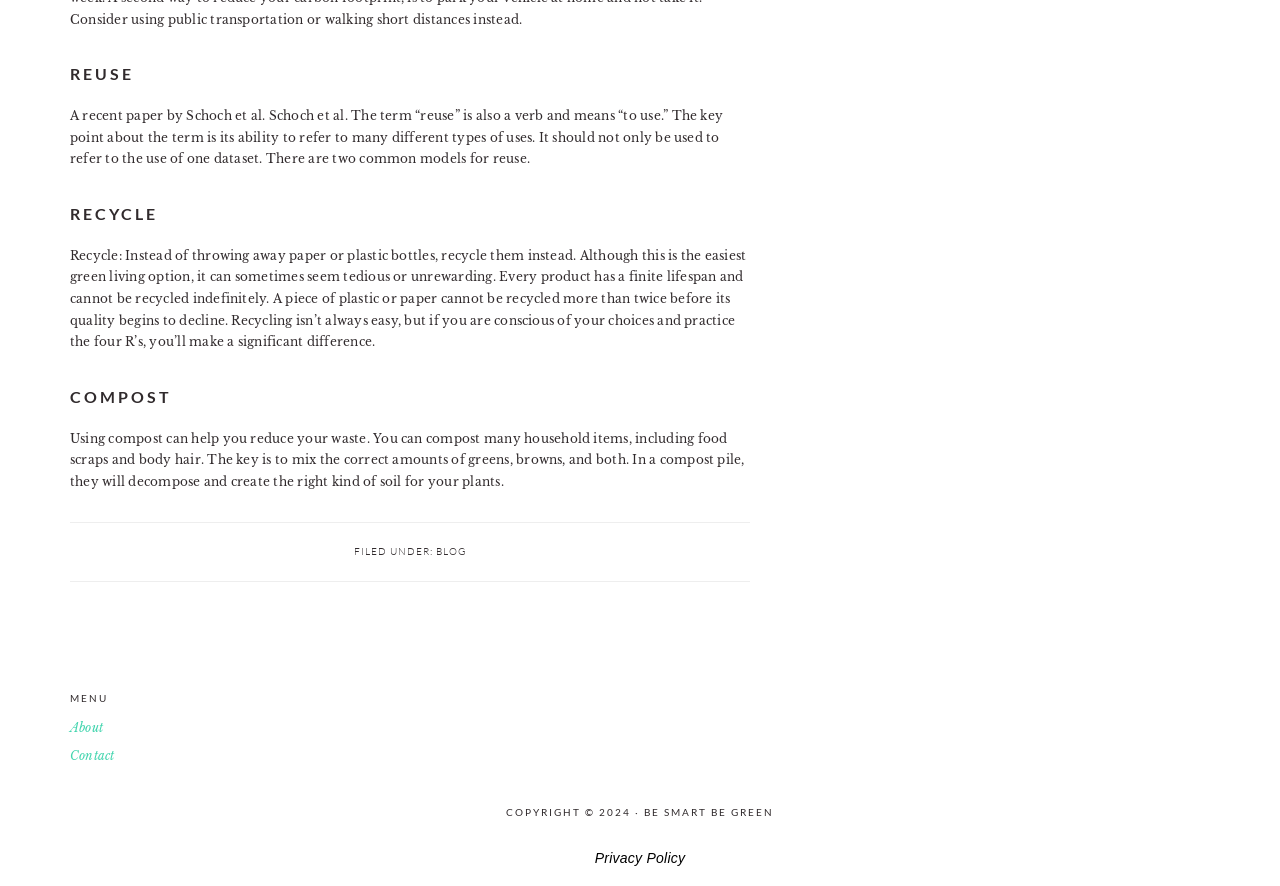Calculate the bounding box coordinates of the UI element given the description: "Contact".

[0.055, 0.844, 0.09, 0.861]